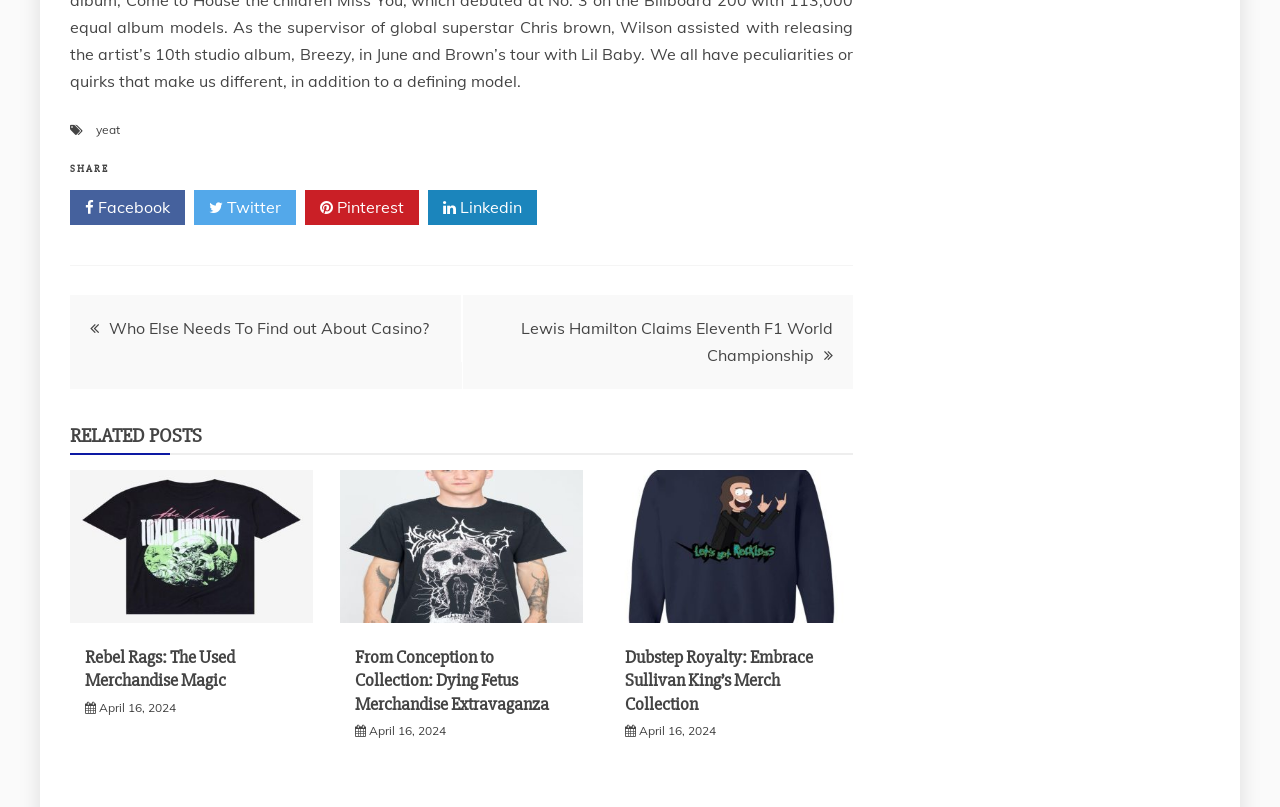Please specify the bounding box coordinates of the region to click in order to perform the following instruction: "Explore Dubstep Royalty merchandise".

[0.477, 0.752, 0.666, 0.777]